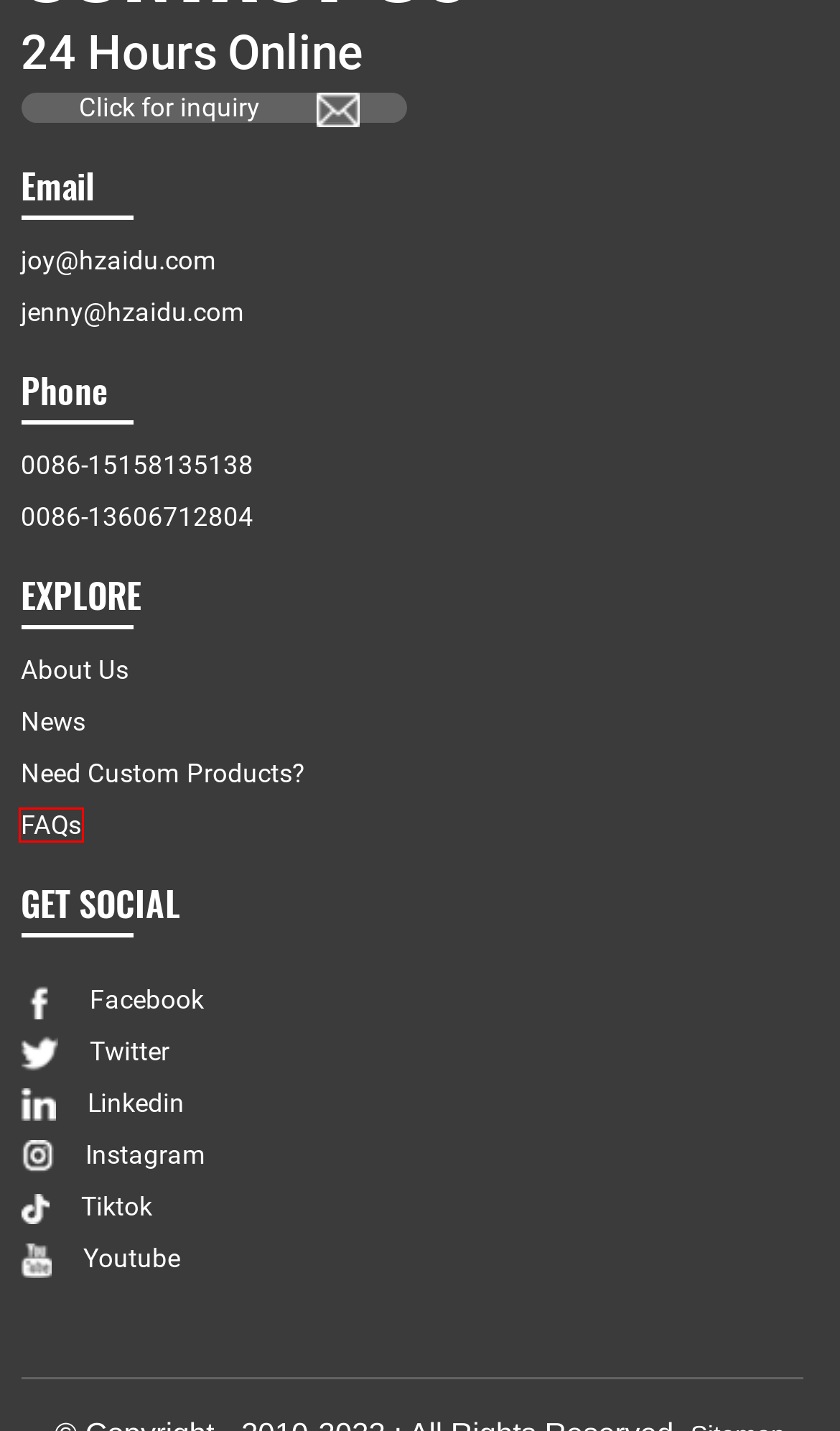Look at the screenshot of a webpage where a red bounding box surrounds a UI element. Your task is to select the best-matching webpage description for the new webpage after you click the element within the bounding box. The available options are:
A. FAQs - Hangzhou Aidu Trading Co., Ltd.
B. Sokkenselectie: het geheim van het kiezen van kwaliteitsschoenen
C. মোজা নির্বাচন: গুণমানের জুতা নির্বাচন করার গোপনীয়তা
D. Sokkaval: Leyndarmálið við að velja gæðaskó
E. Избор чарапа: Тајна одабира квалитетних ципела
F. About Us - Hangzhou Aidu Trading Co., Ltd.
G. Top KIDS OEM Supplier, Factory and Manufacturer - Get Quality Products at Competitive Prices
H. Pamilihan kaos kaki: Rahasia Milih Sapatu Kualitas

A